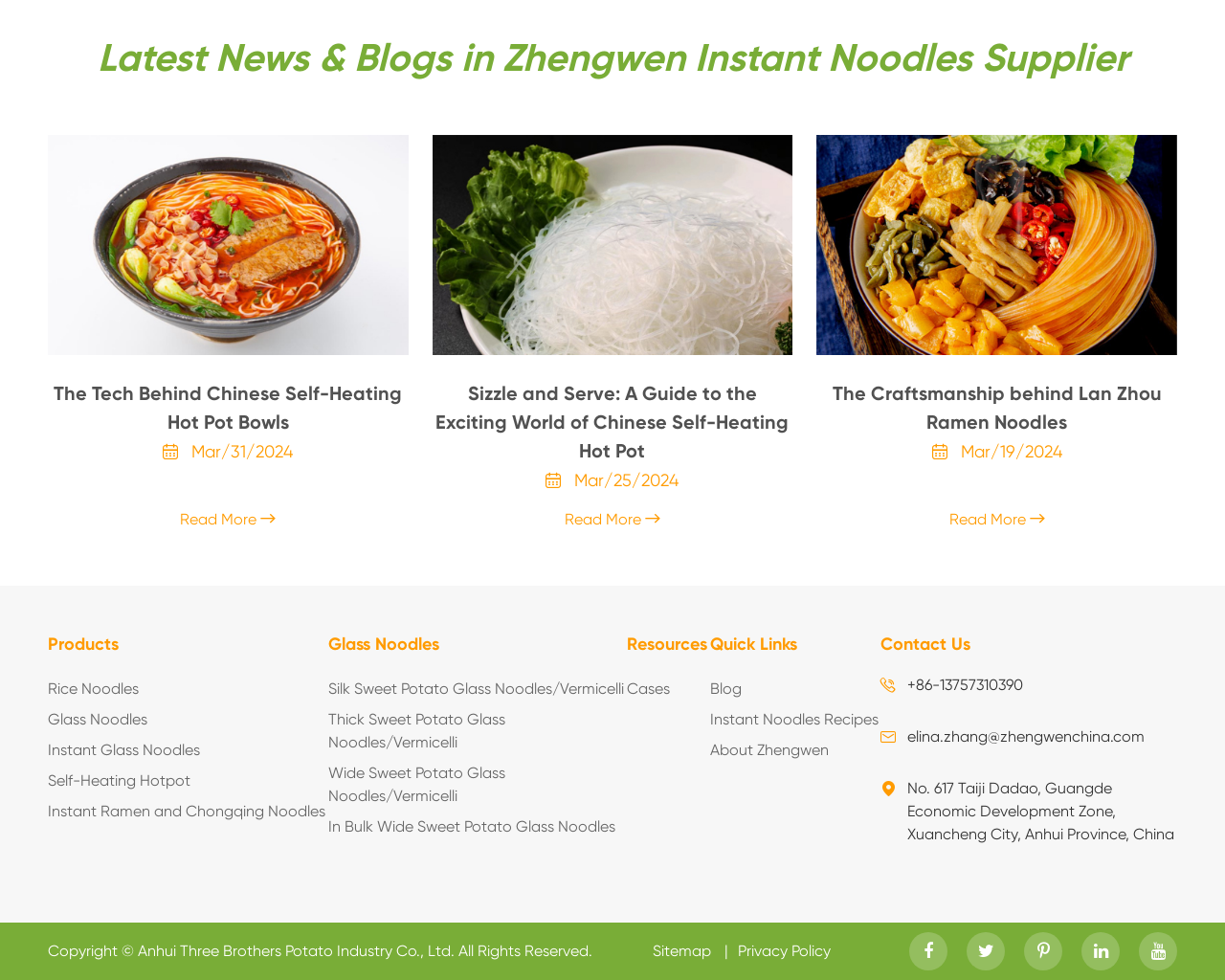Please examine the image and provide a detailed answer to the question: What is the phone number of the contact?

I found the 'Contact Us' section on the webpage, which contains a link with a phone icon and the phone number '+86-13757310390'. Therefore, the answer is +86-13757310390.